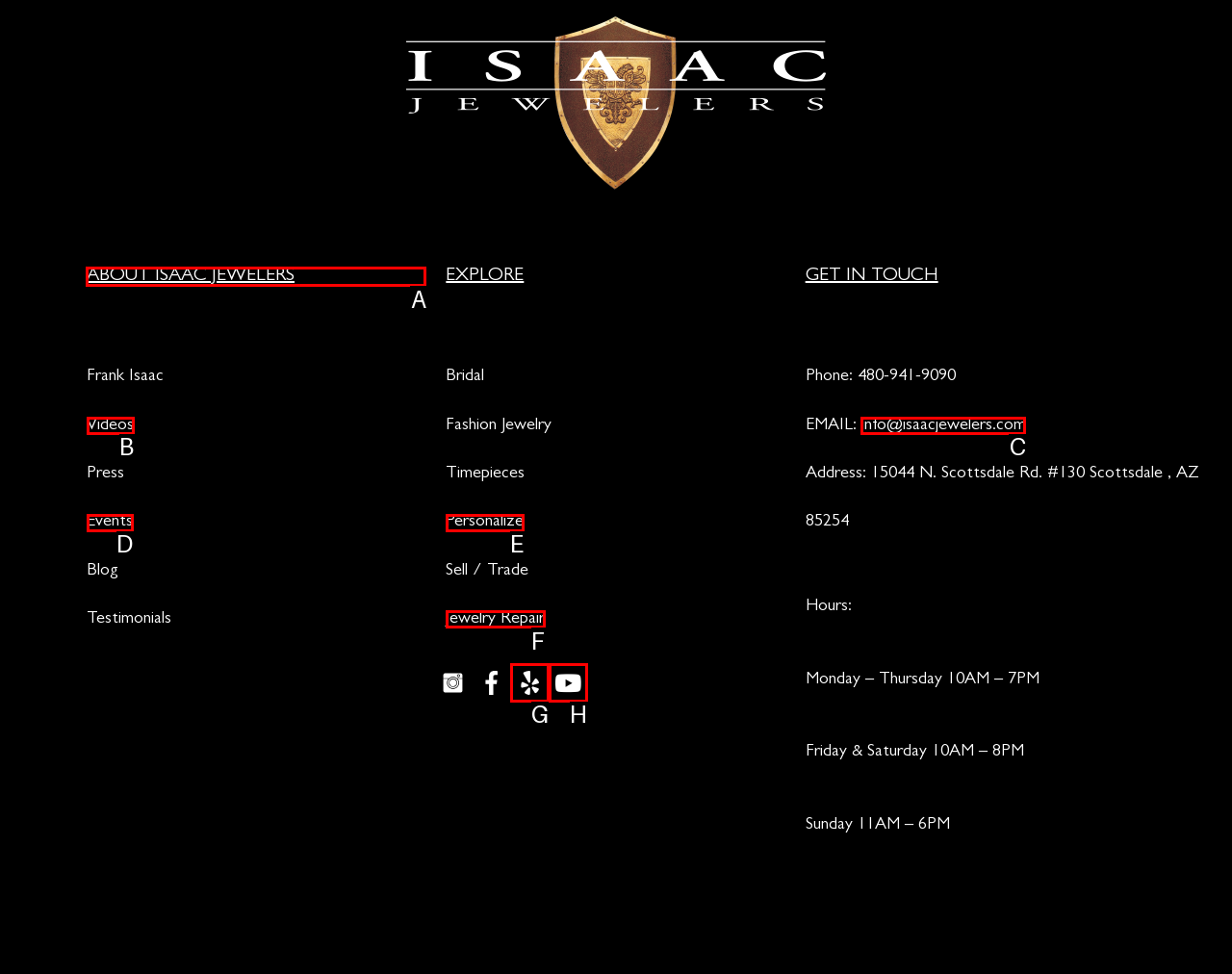Tell me which one HTML element I should click to complete the following task: Click on About Isaac Jewelers Answer with the option's letter from the given choices directly.

A